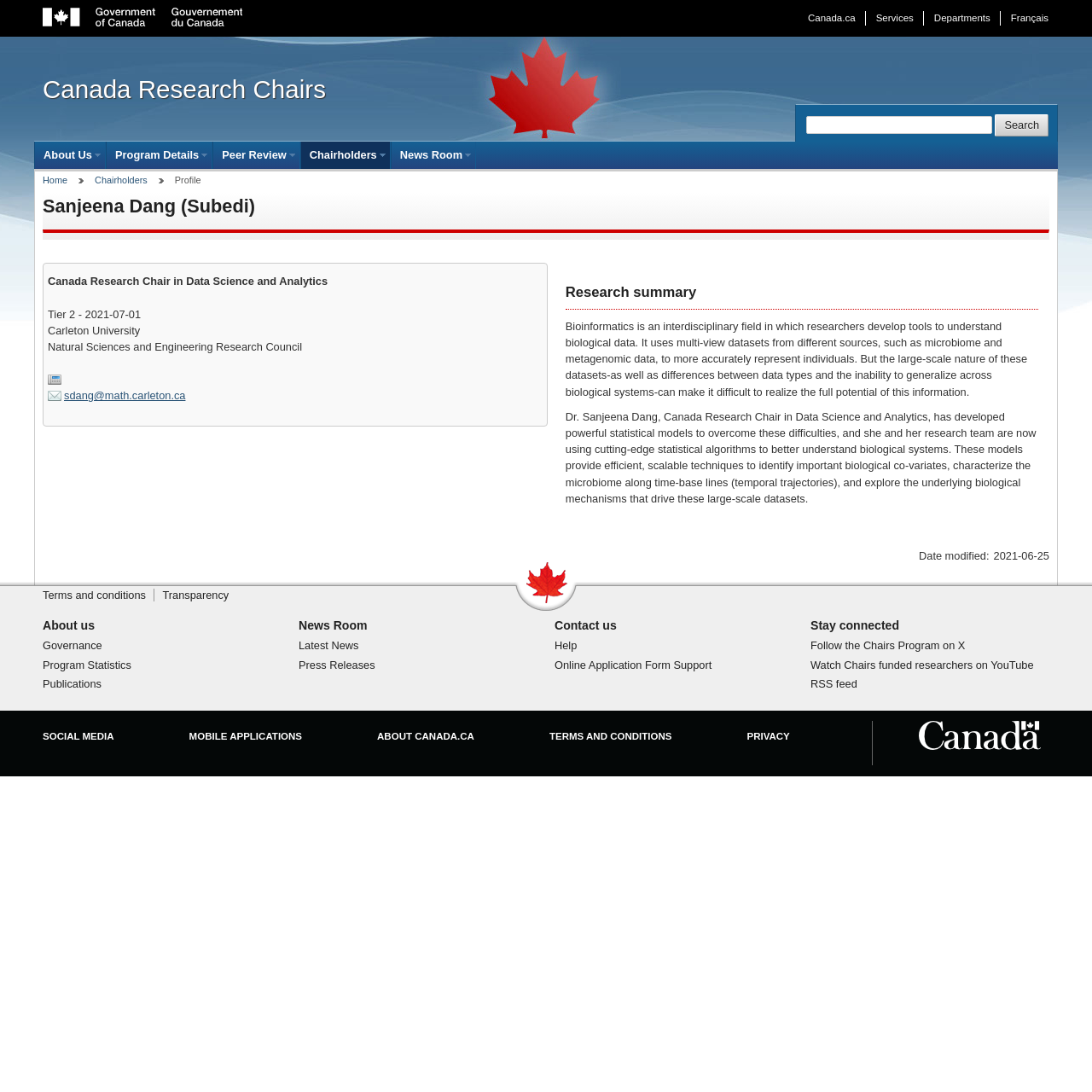Identify the bounding box coordinates of the clickable region required to complete the instruction: "Contact the researcher". The coordinates should be given as four float numbers within the range of 0 and 1, i.e., [left, top, right, bottom].

[0.044, 0.357, 0.17, 0.368]